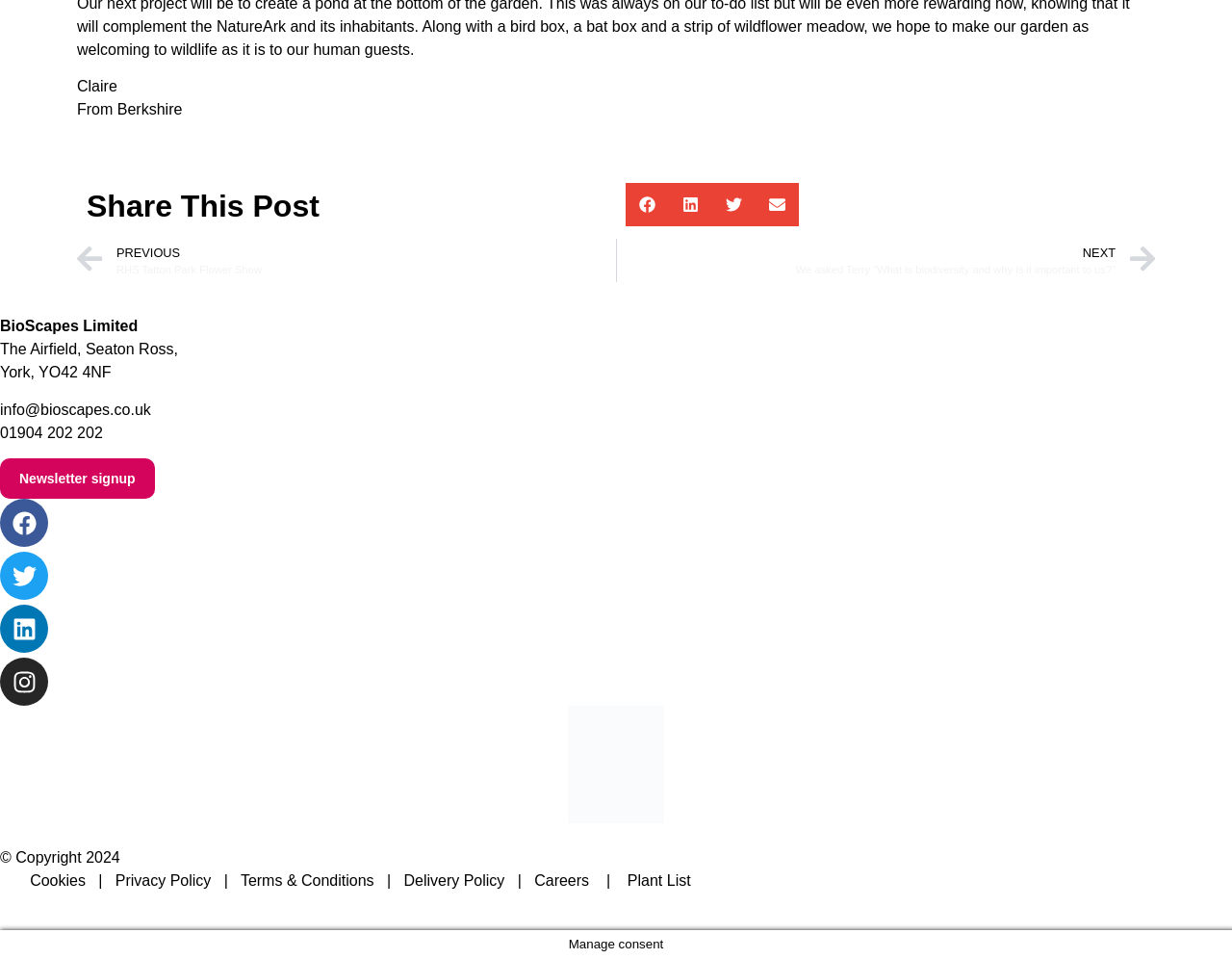From the webpage screenshot, identify the region described by PrevPreviousRHS Tatton Park Flower Show. Provide the bounding box coordinates as (top-left x, top-left y, bottom-right x, bottom-right y), with each value being a floating point number between 0 and 1.

[0.062, 0.249, 0.5, 0.295]